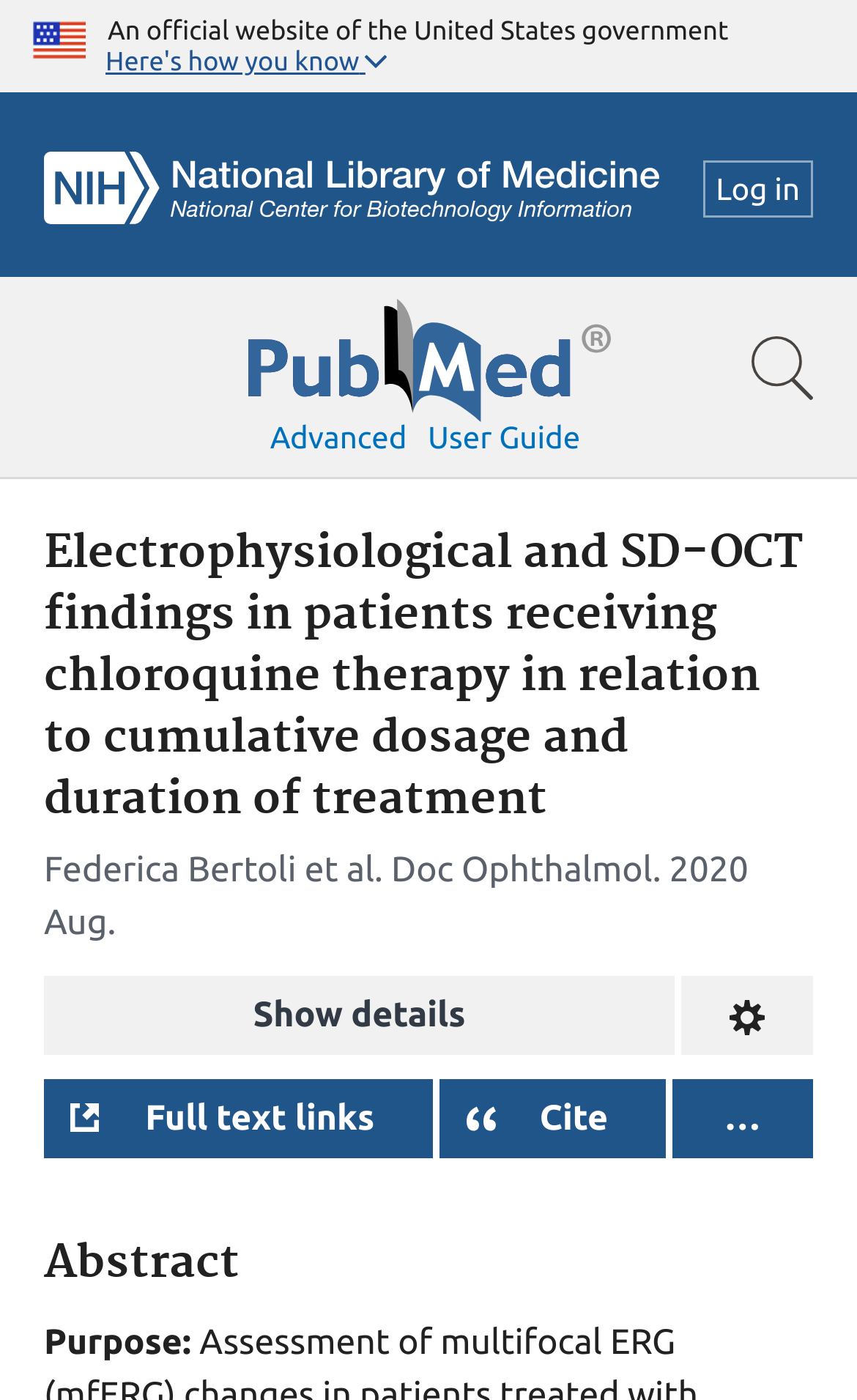Identify the bounding box for the described UI element: "Full text links".

[0.051, 0.77, 0.504, 0.827]